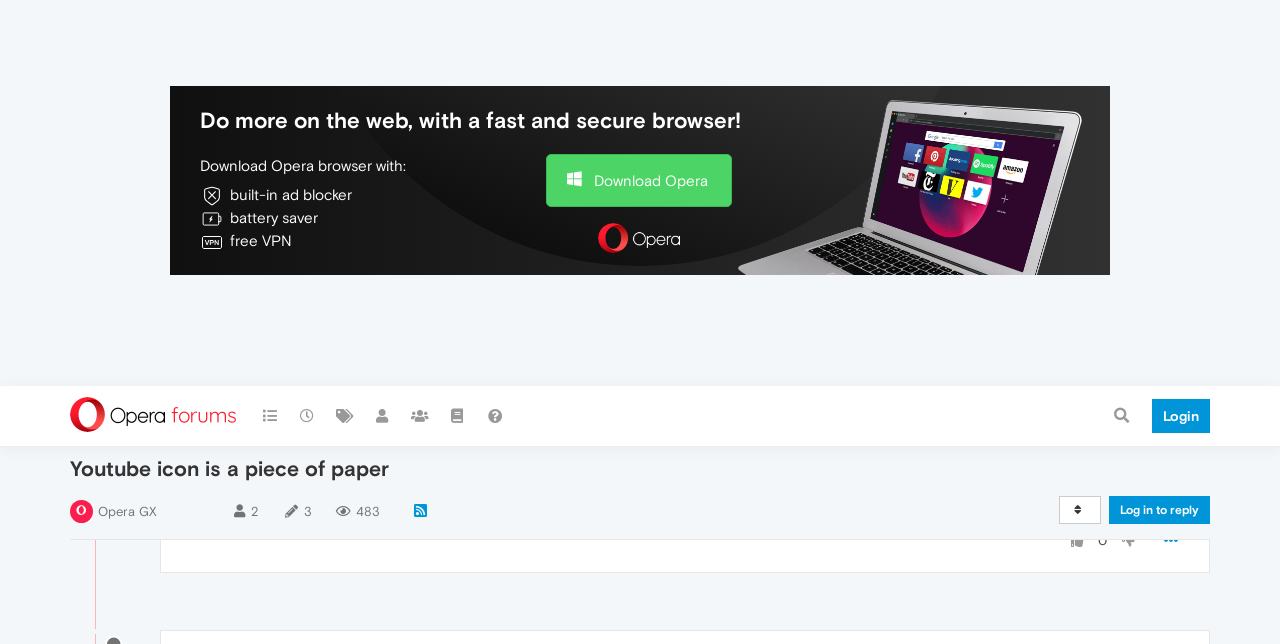Using the element description: "Log in to reply", determine the bounding box coordinates for the specified UI element. The coordinates should be four float numbers between 0 and 1, [left, top, right, bottom].

[0.866, 0.171, 0.945, 0.214]